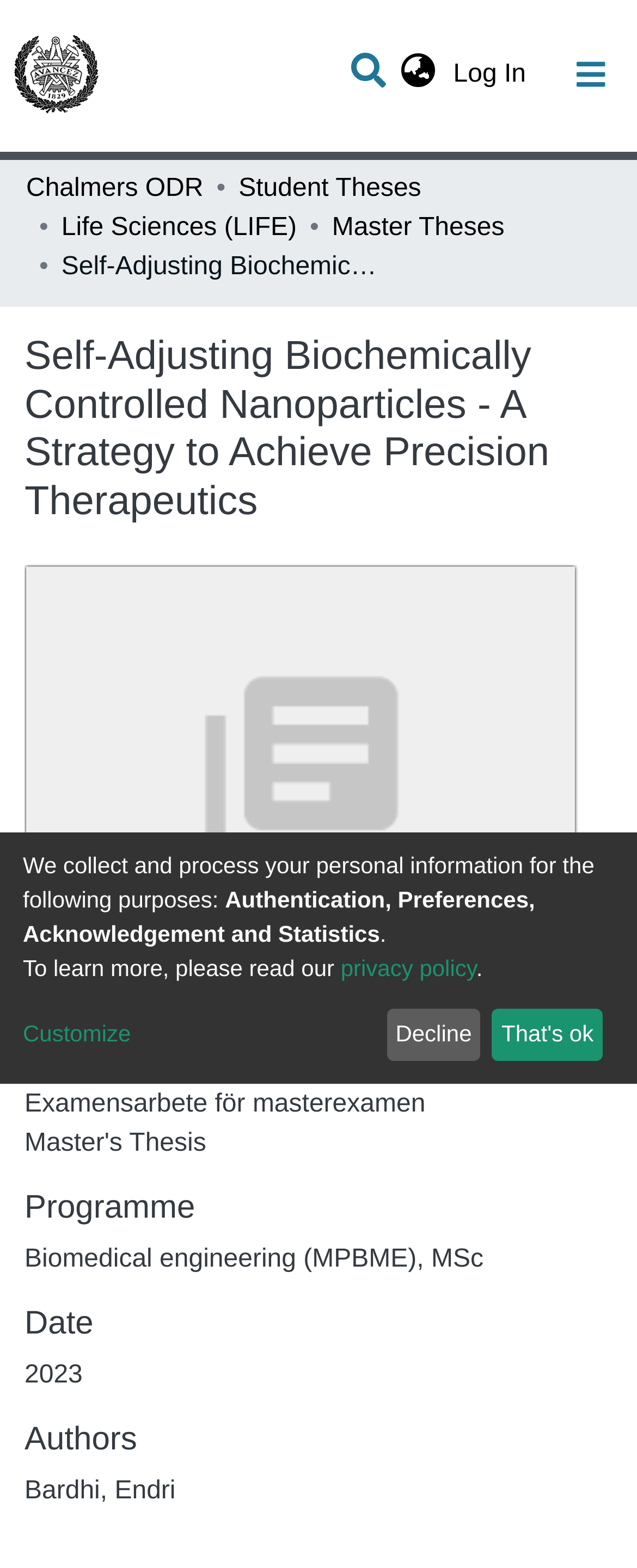Given the webpage screenshot, identify the bounding box of the UI element that matches this description: "title="LyncConf"".

None